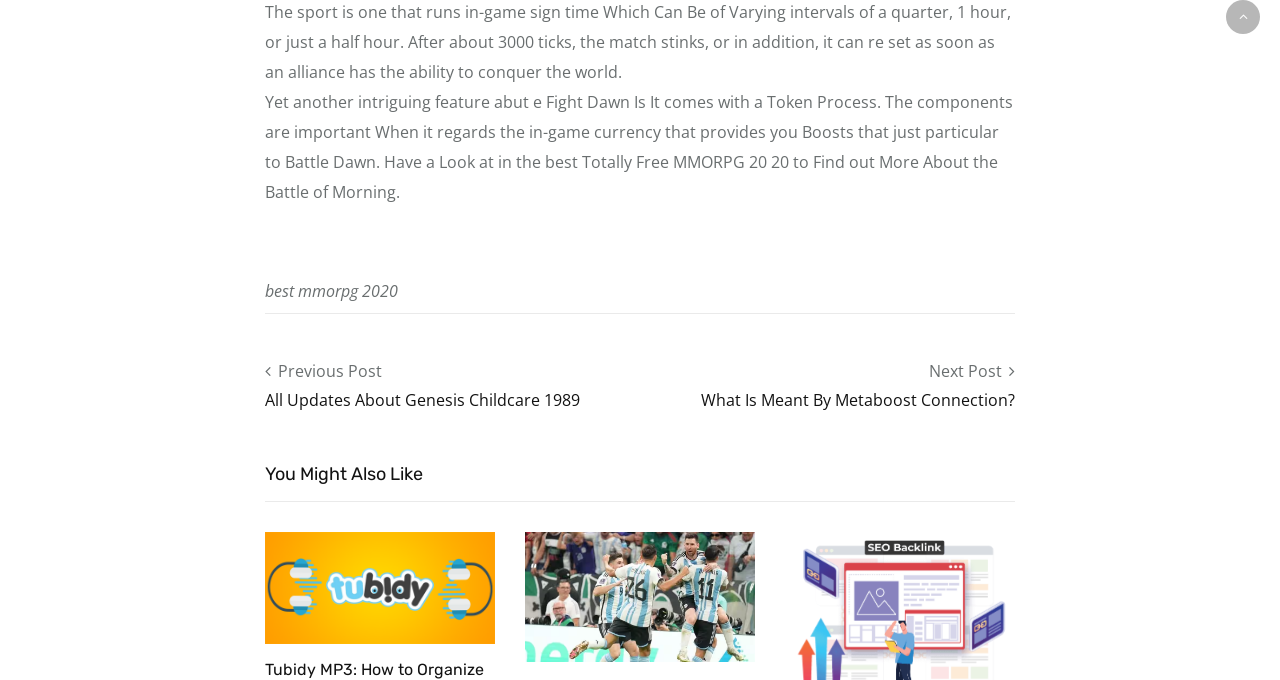What is the title of the previous post?
Provide a detailed answer to the question using information from the image.

The title of the previous post is 'All Updates About Genesis Childcare 1989', which is mentioned in the link element with the text 'All Updates About Genesis Childcare 1989'.